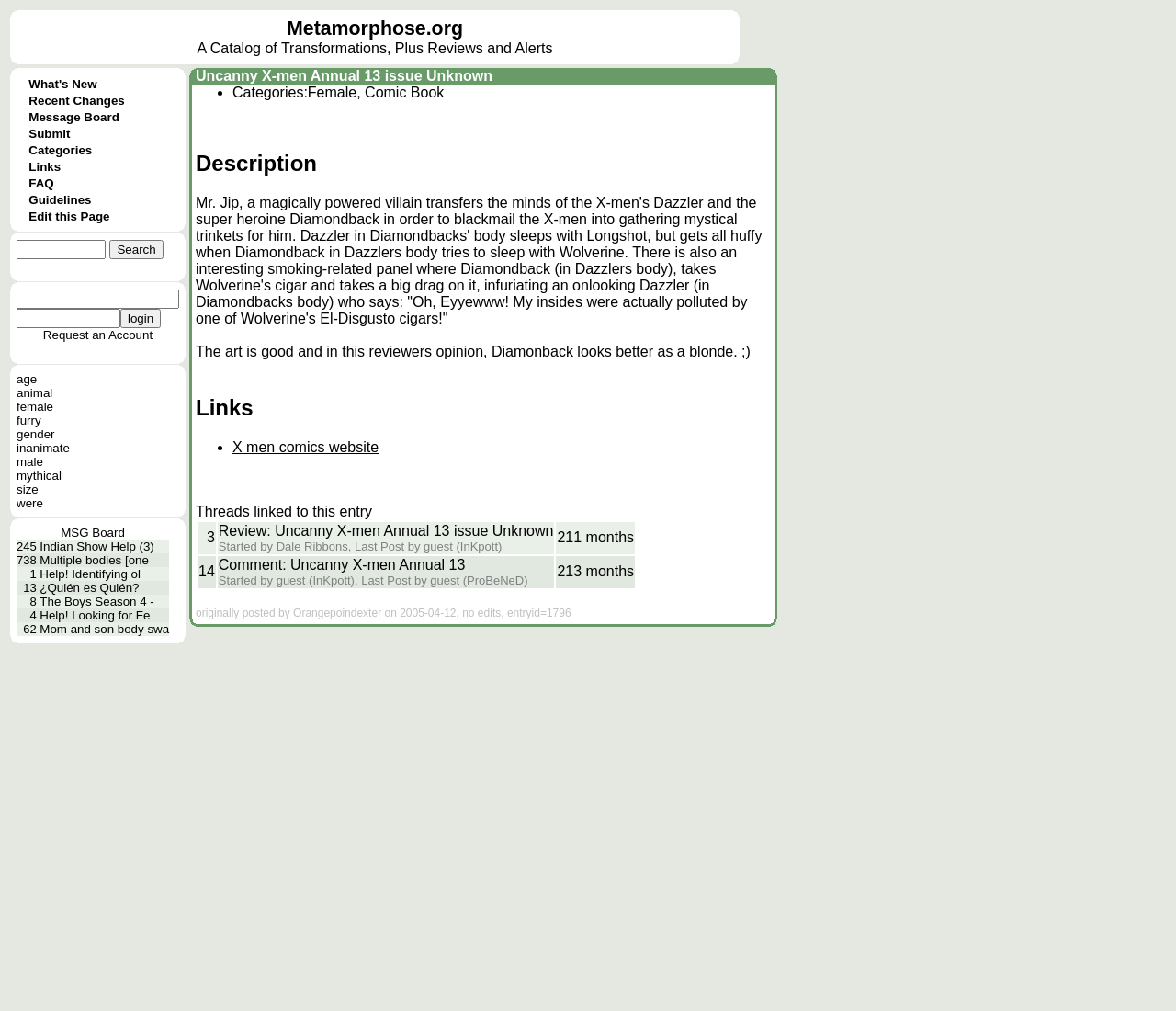Generate a thorough explanation of the webpage's elements.

The webpage is titled "Metamorphose" and has a catalog of transformations, reviews, and alerts. At the top, there is a header section with a table containing the title "Metamorphose.org A Catalog of Transformations, Plus Reviews and Alerts" in the center. Below this header, there is a navigation menu with five links: "What's New", "Recent Changes", "Message Board", "Submit", and "Categories", each separated by a small gap. These links are aligned horizontally and take up about half of the page's width.

To the right of the navigation menu, there is a smaller section with a single link "Metamorphose.org". Below the navigation menu, there is a large section that takes up most of the page's content area. This section contains a table with multiple rows, each containing a link to a different category or feature of the website. The links are arranged vertically, with a small gap between each row.

The links in the main content area are organized into five categories: "What's New", "Recent Changes", "Message Board", "Submit", and "Categories", each with its own table row. Each category has a brief description or title, followed by a link to the corresponding page or feature. The links are aligned to the left, with a small gap between each category.

Overall, the webpage has a simple and organized layout, with a clear hierarchy of elements and a focus on providing easy access to its various features and categories.